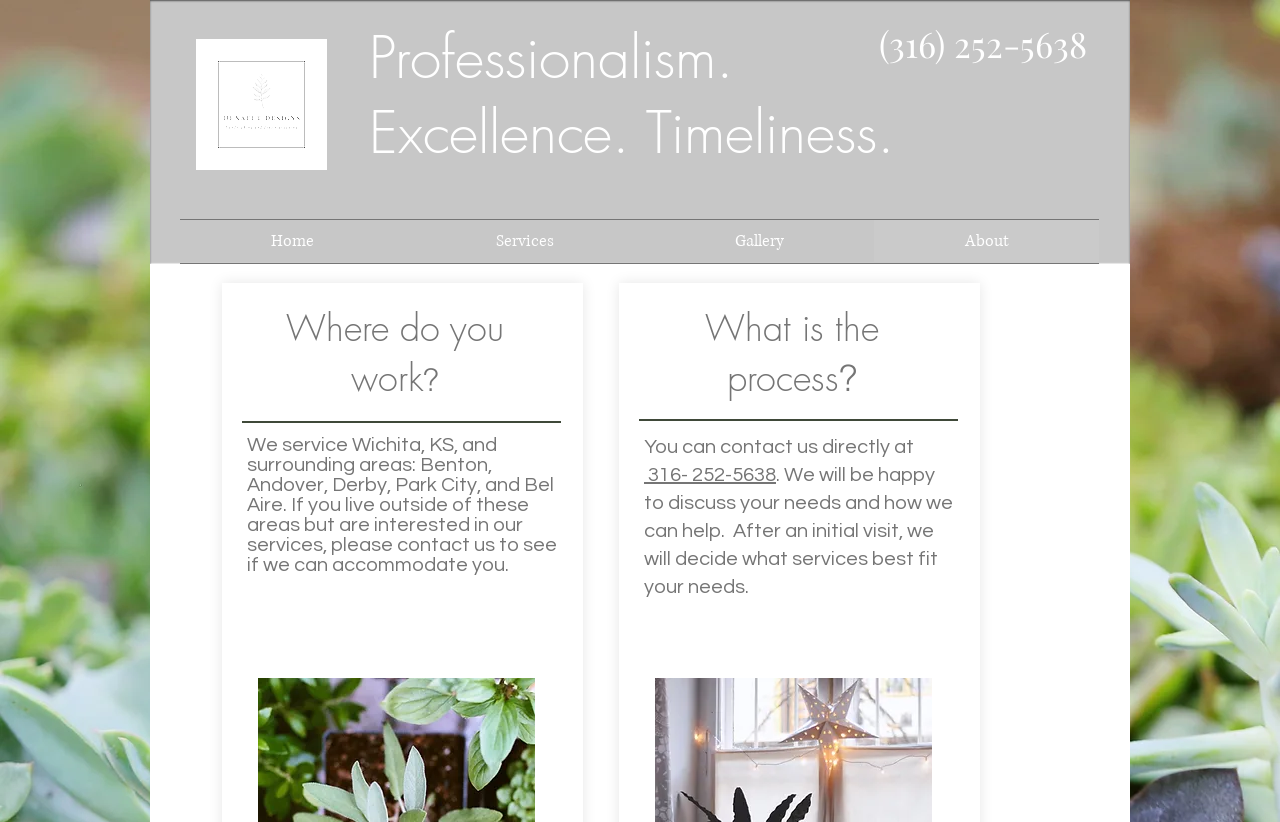How can you contact the company?
Please give a detailed and elaborate answer to the question.

The contact information can be found in the StaticText element with the text 'You can contact us directly at' followed by a link element with the phone number '(316) 252-5638'. This text is located in the middle of the page, under the heading 'What is the process?'.